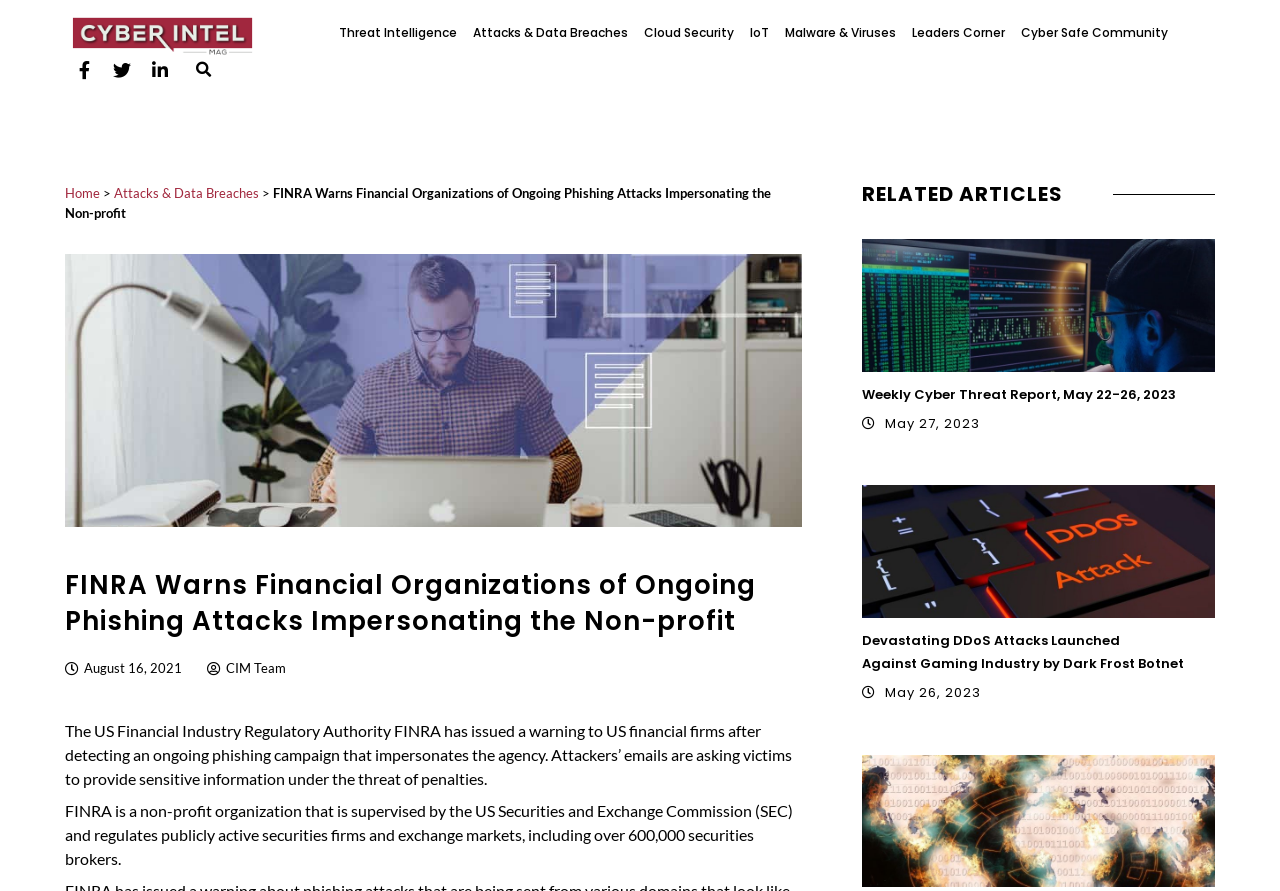How many securities brokers are regulated by FINRA?
Please give a well-detailed answer to the question.

The article mentions that FINRA regulates publicly active securities firms and exchange markets, including over 600,000 securities brokers.